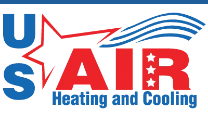Please answer the following question as detailed as possible based on the image: 
What is symbolized by the flowing blue lines?

The question asks about the meaning of the flowing blue lines in the logo. The caption explains that the flowing blue lines symbolize air movement, which reinforces the company's focus on HVAC services, thus providing the answer.